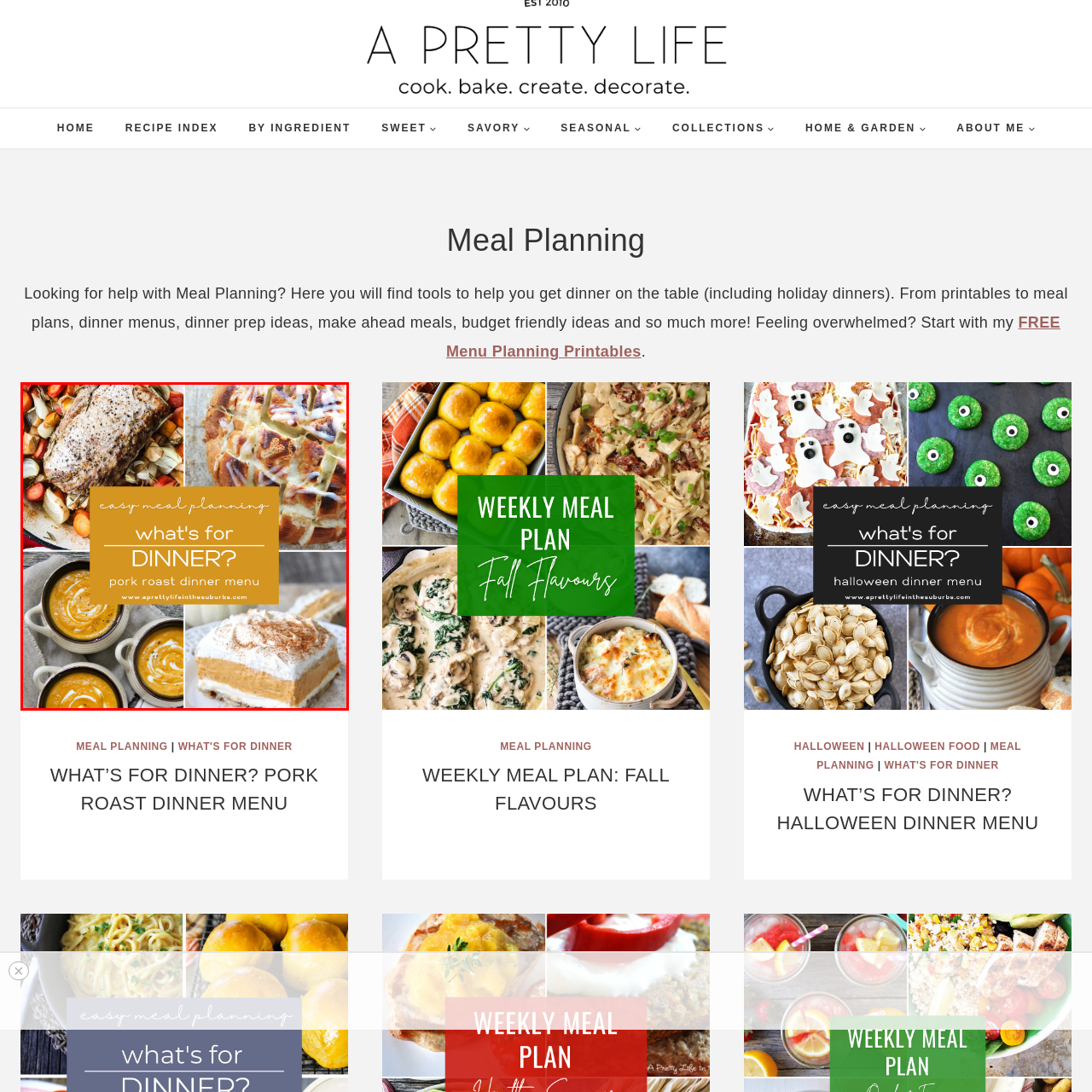What type of dessert is featured in the image?
Concentrate on the image within the red bounding box and respond to the question with a detailed explanation based on the visual information provided.

The dessert featured in the image is a delectable cake, potentially a pumpkin or spice cake, topped with whipped cream and a sprinkle of cinnamon, which is displayed at the bottom right of the image.